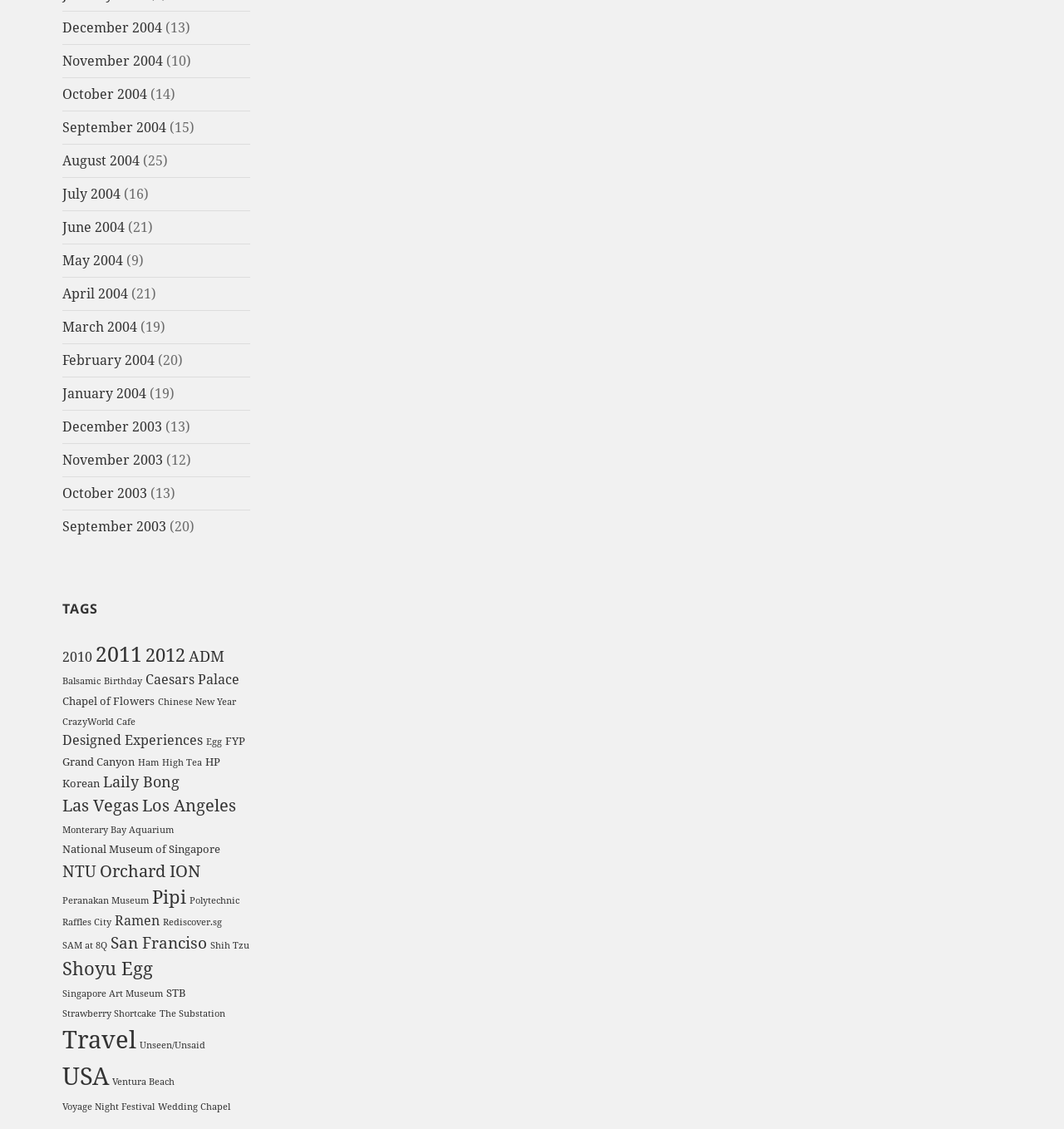Please identify the bounding box coordinates of the clickable region that I should interact with to perform the following instruction: "View tags". The coordinates should be expressed as four float numbers between 0 and 1, i.e., [left, top, right, bottom].

[0.059, 0.53, 0.235, 0.548]